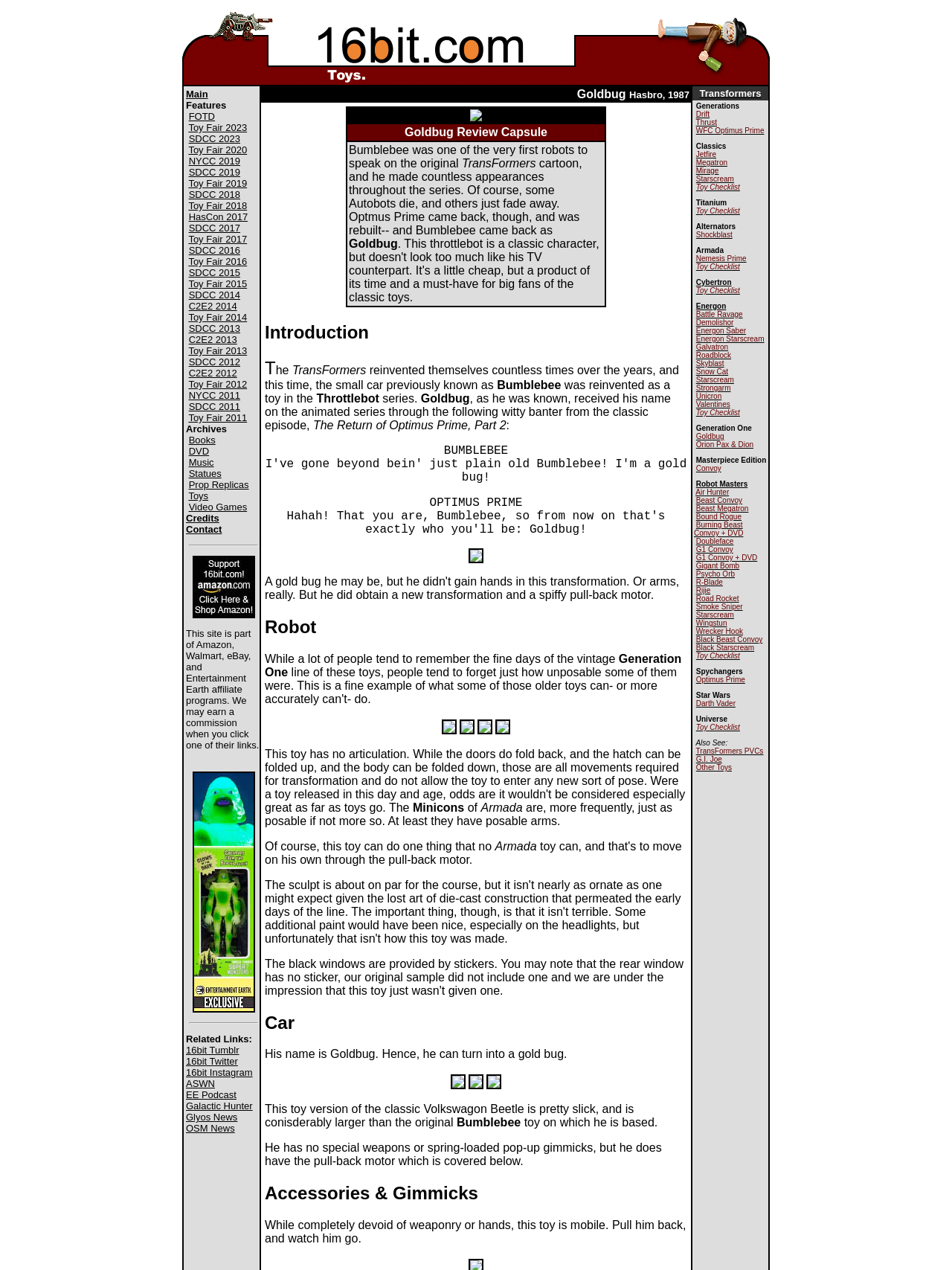Kindly determine the bounding box coordinates of the area that needs to be clicked to fulfill this instruction: "View the 'Toy Fair 2023' page".

[0.198, 0.096, 0.259, 0.105]